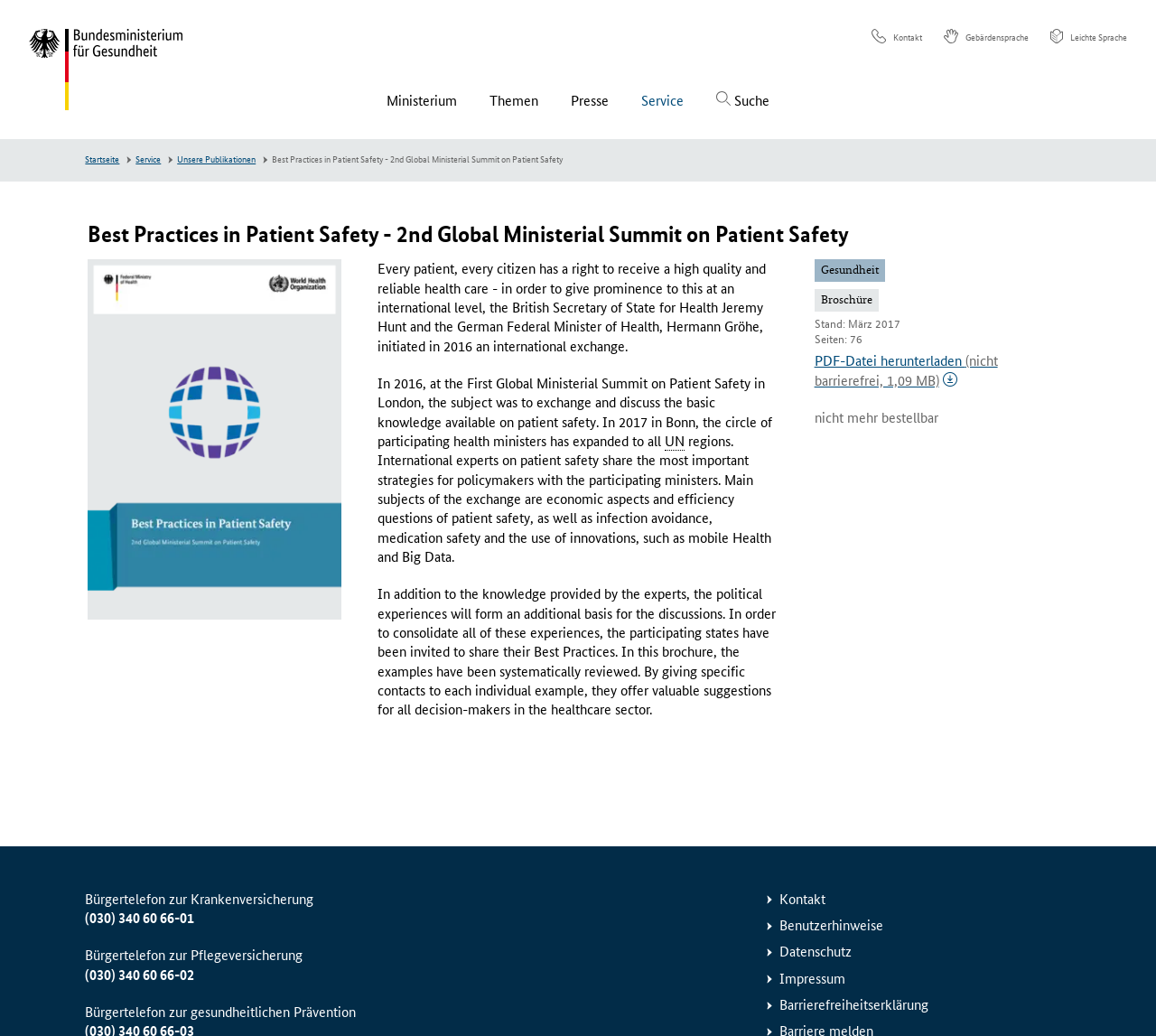What is the format of the brochure mentioned on the webpage?
Please answer using one word or phrase, based on the screenshot.

PDF